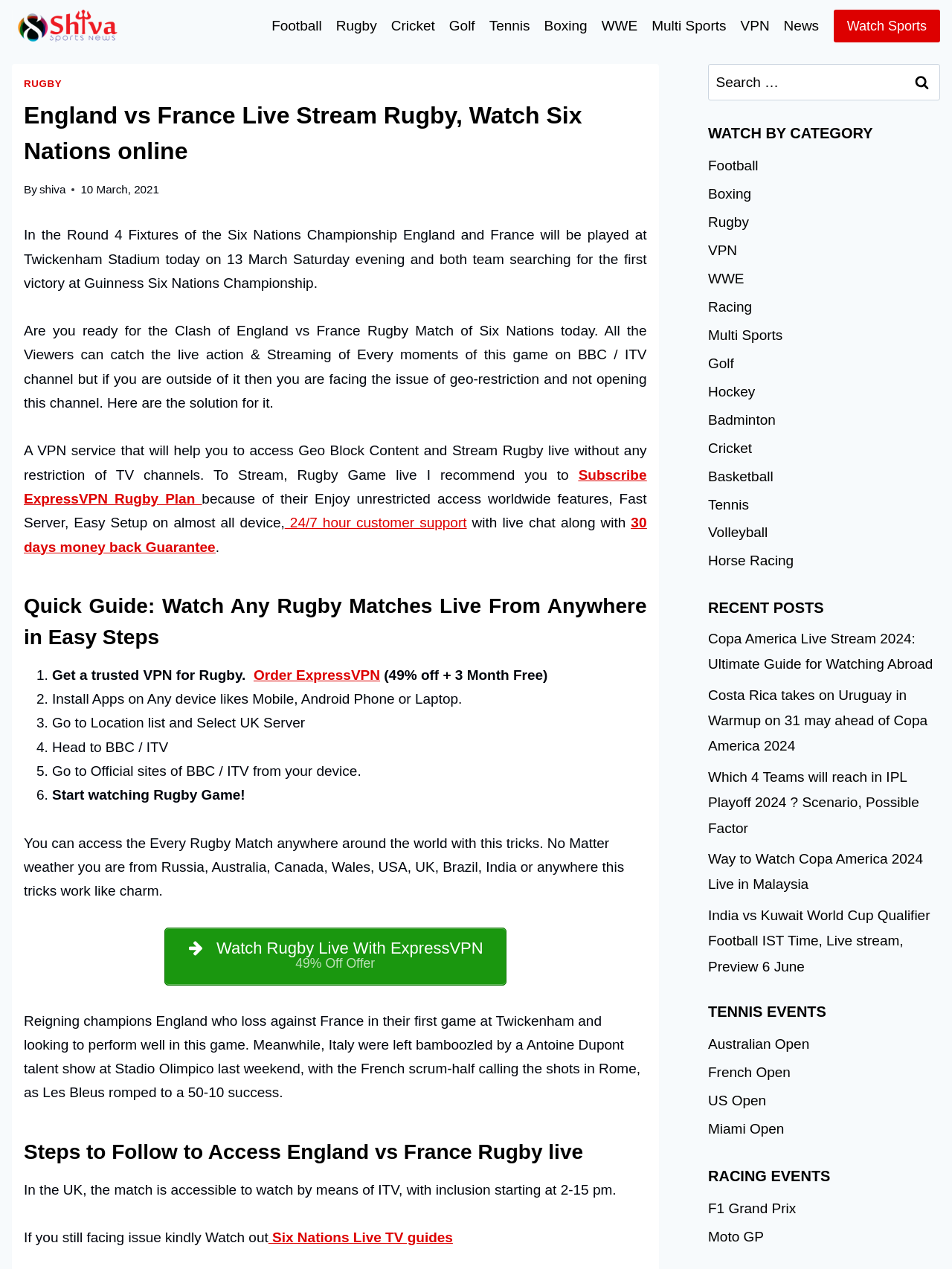Provide a brief response in the form of a single word or phrase:
How many steps are there to follow to access England vs France Rugby live?

6